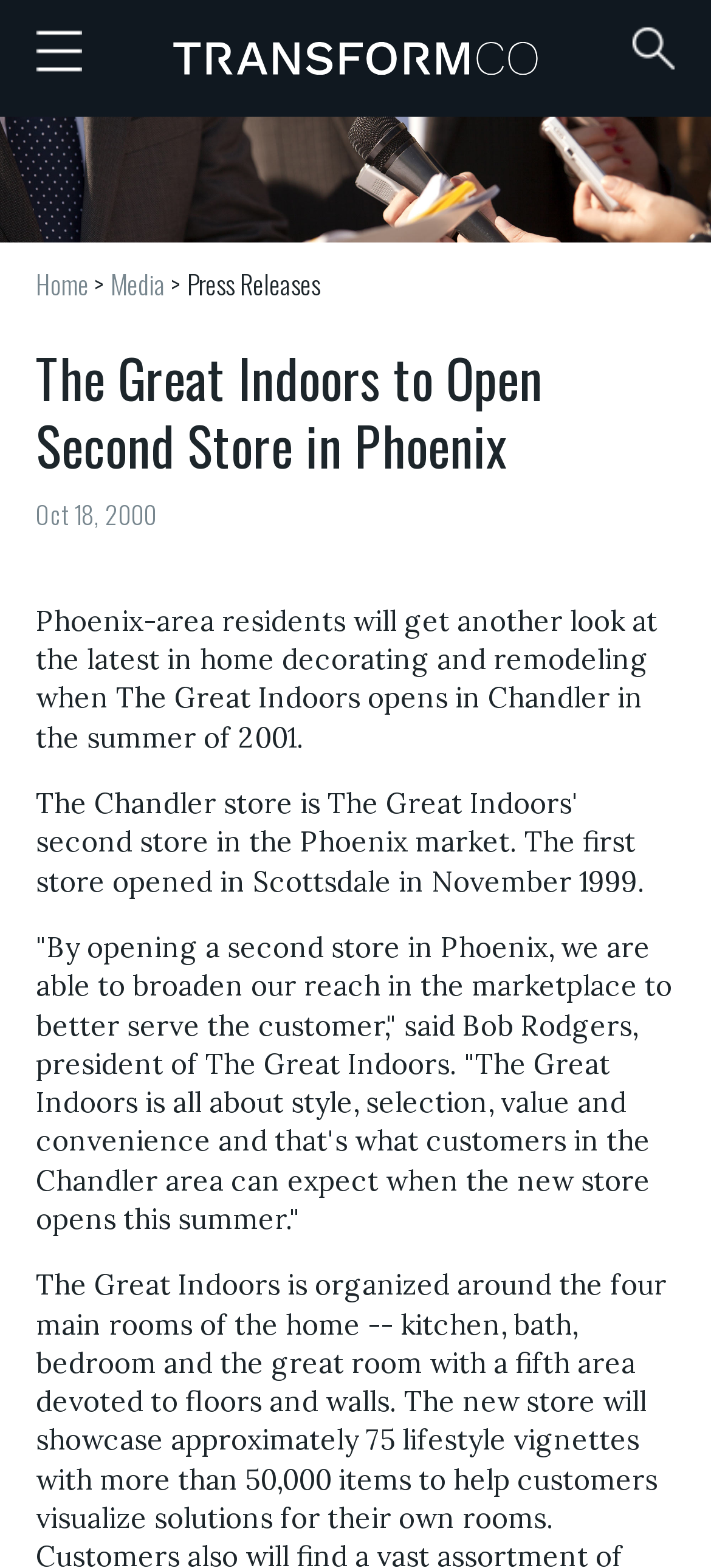Find the bounding box coordinates corresponding to the UI element with the description: "Search". The coordinates should be formatted as [left, top, right, bottom], with values as floats between 0 and 1.

[0.886, 0.016, 0.95, 0.045]